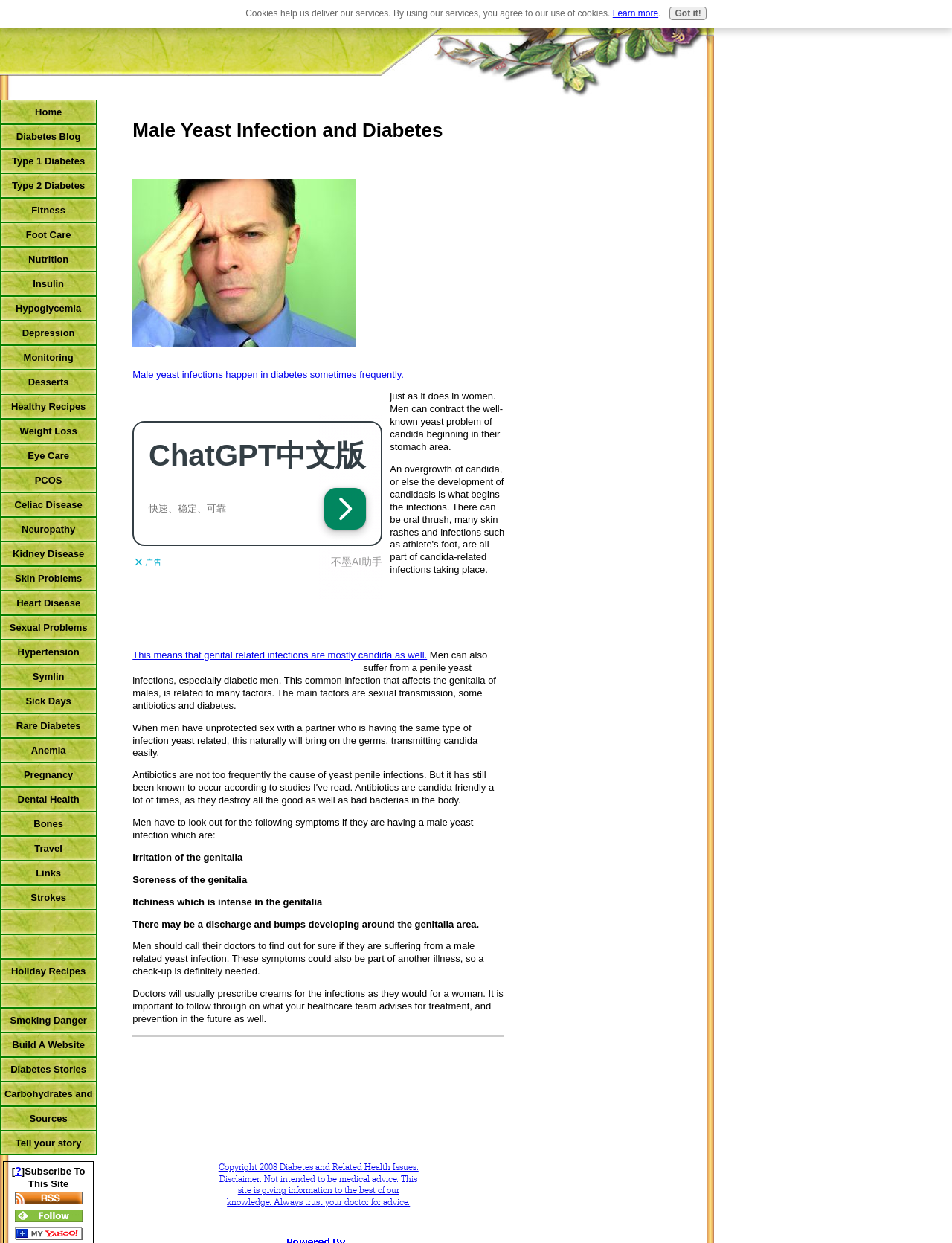Locate the bounding box coordinates of the item that should be clicked to fulfill the instruction: "Click the 'Home' link".

[0.0, 0.08, 0.102, 0.1]